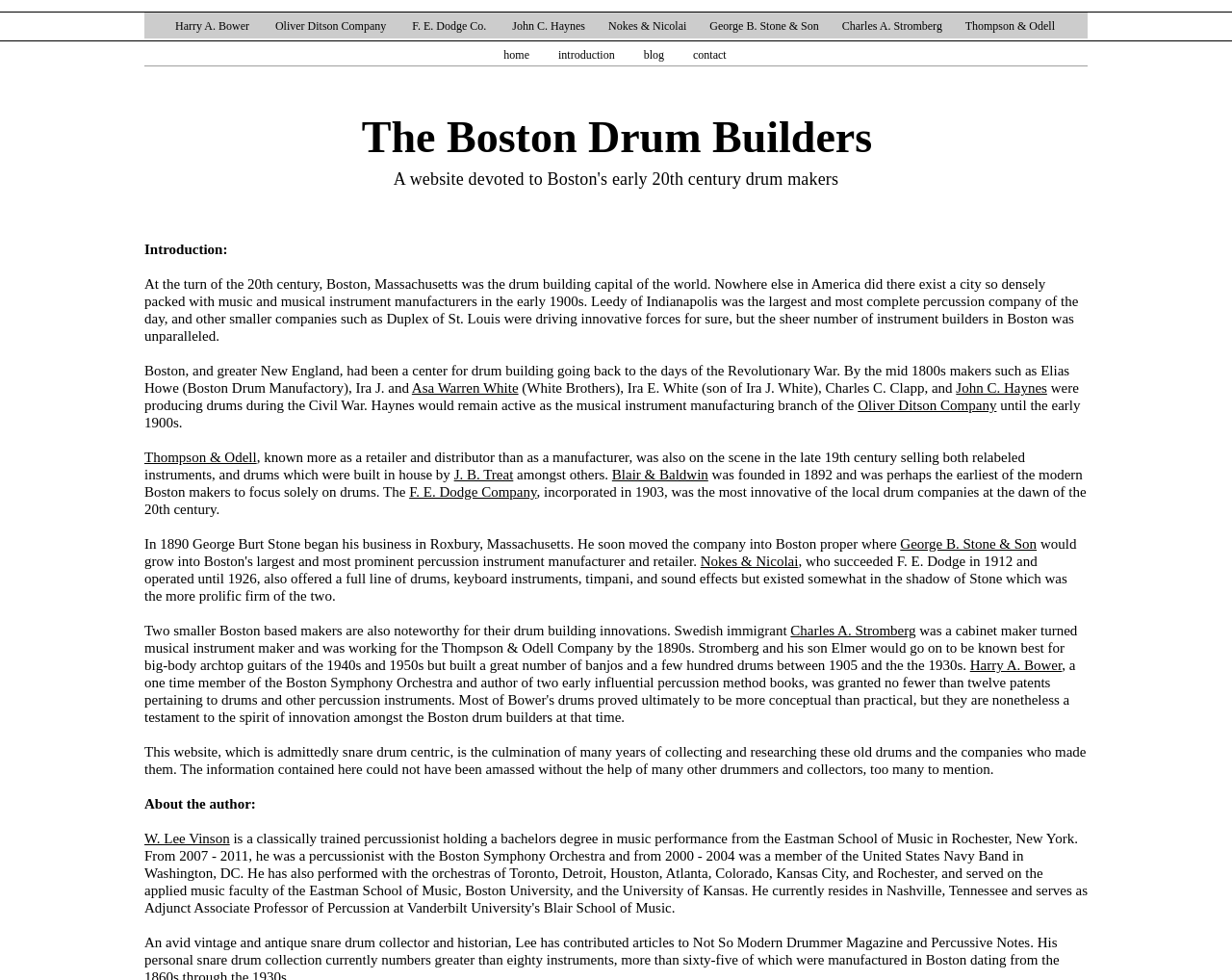Locate the bounding box of the user interface element based on this description: "contact".

[0.563, 0.049, 0.59, 0.063]